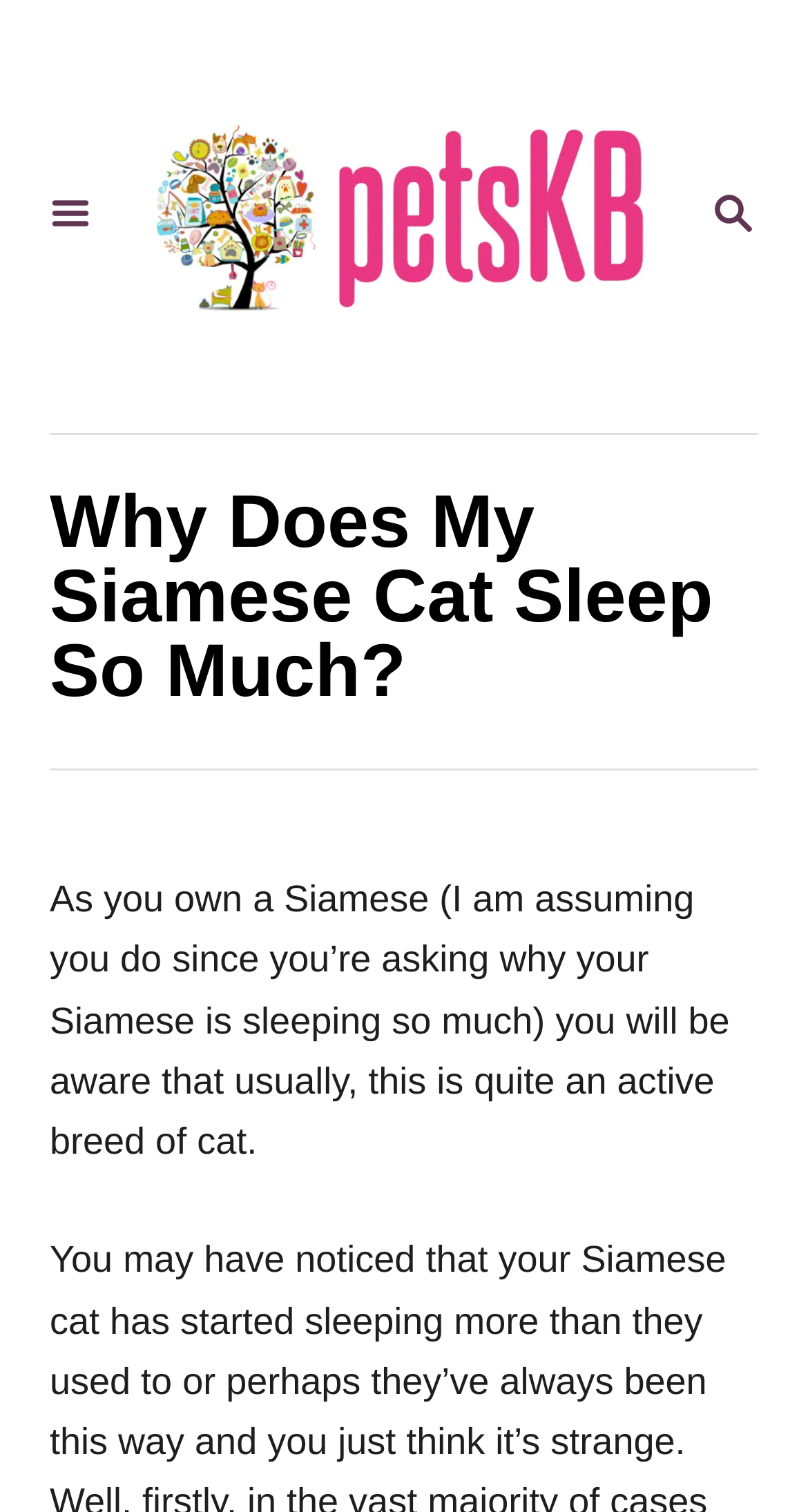Identify and provide the main heading of the webpage.

Why Does My Siamese Cat Sleep So Much?